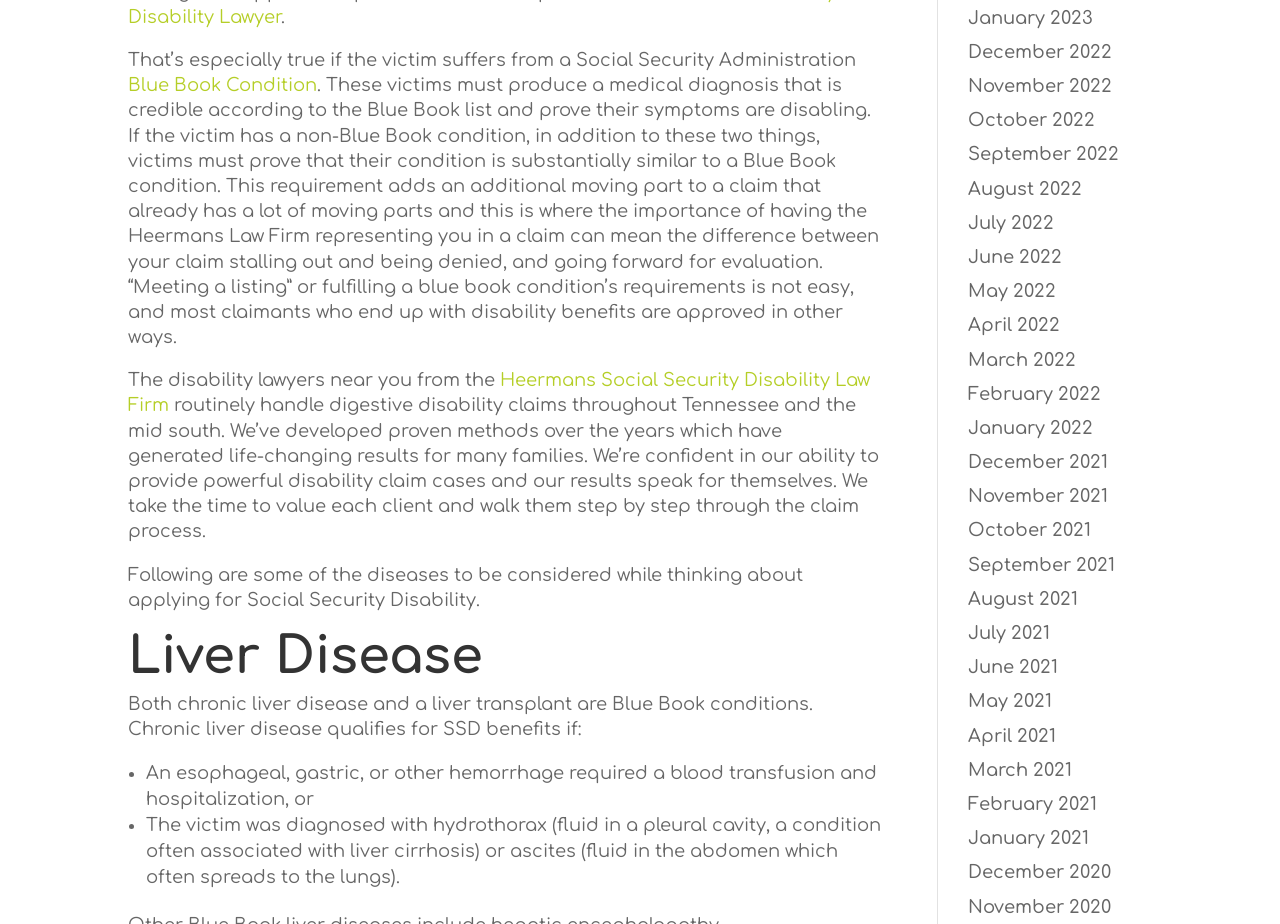What is one of the diseases considered for Social Security Disability?
Please give a detailed and thorough answer to the question, covering all relevant points.

The webpage lists 'Liver Disease' as one of the diseases to be considered while thinking about applying for Social Security Disability, along with its specific conditions that qualify for SSD benefits.